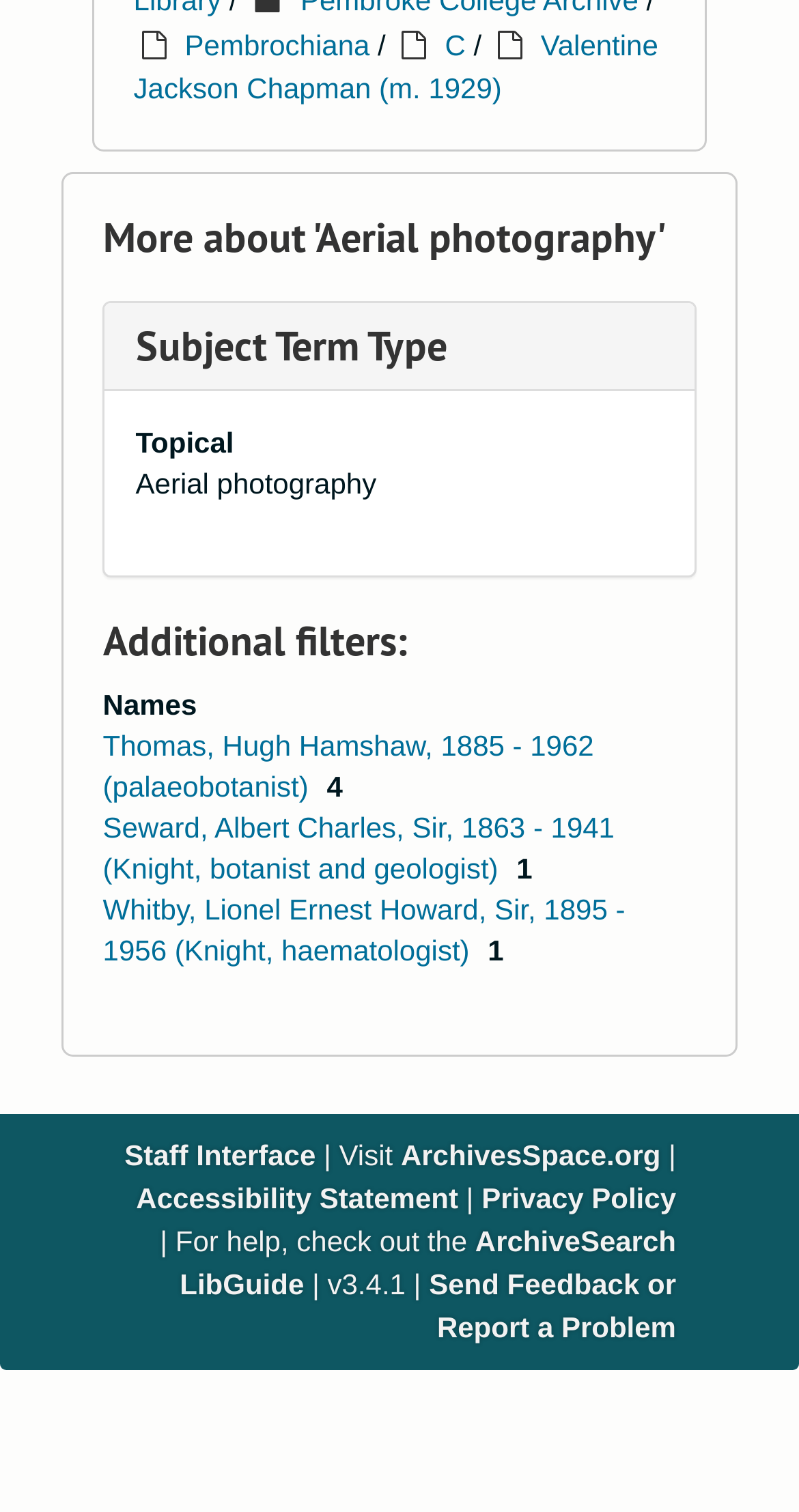What is the topic of 'Aerial photography'?
Using the visual information, respond with a single word or phrase.

Aerial photography